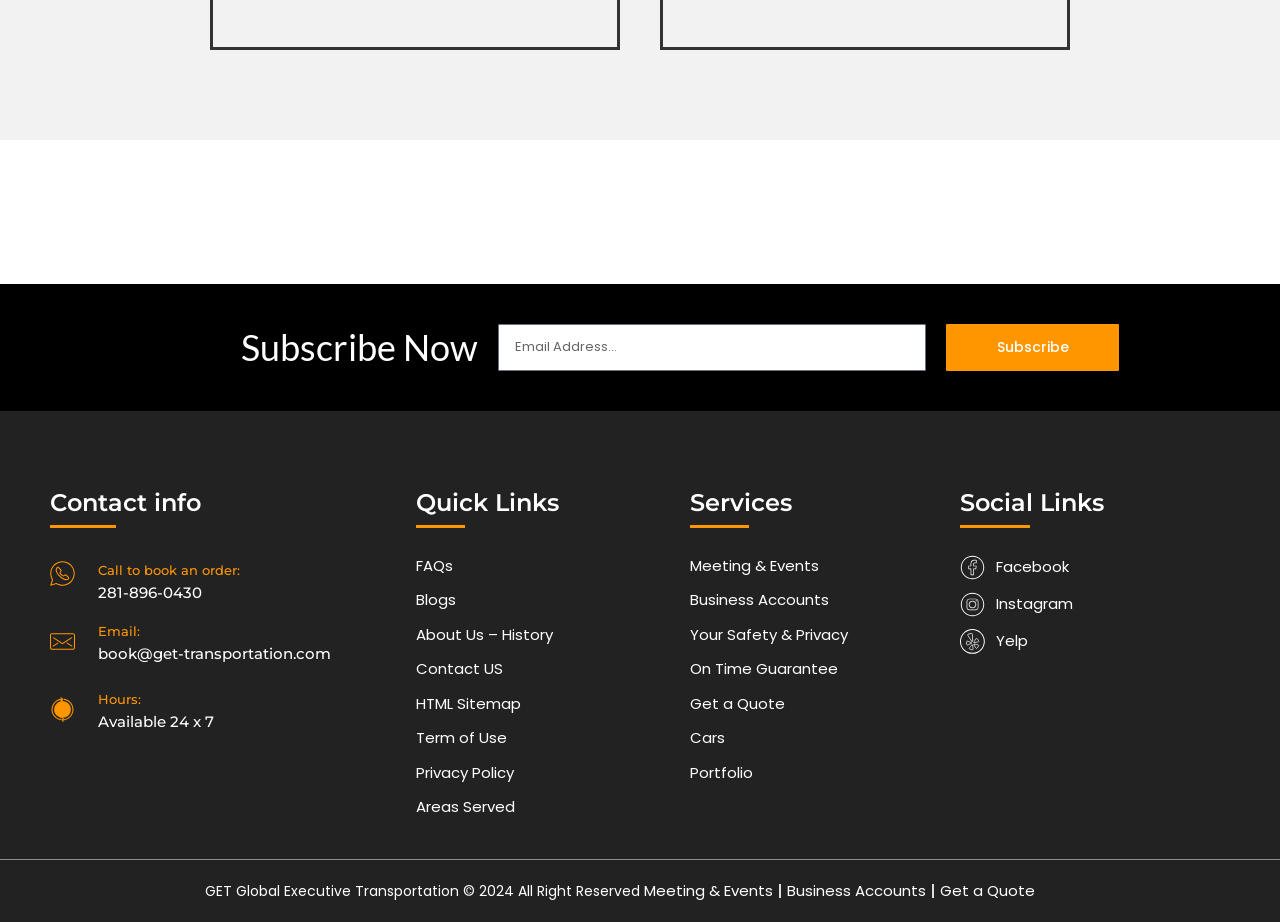Determine the bounding box coordinates for the clickable element to execute this instruction: "Visit the FAQs page". Provide the coordinates as four float numbers between 0 and 1, i.e., [left, top, right, bottom].

[0.325, 0.602, 0.5, 0.626]